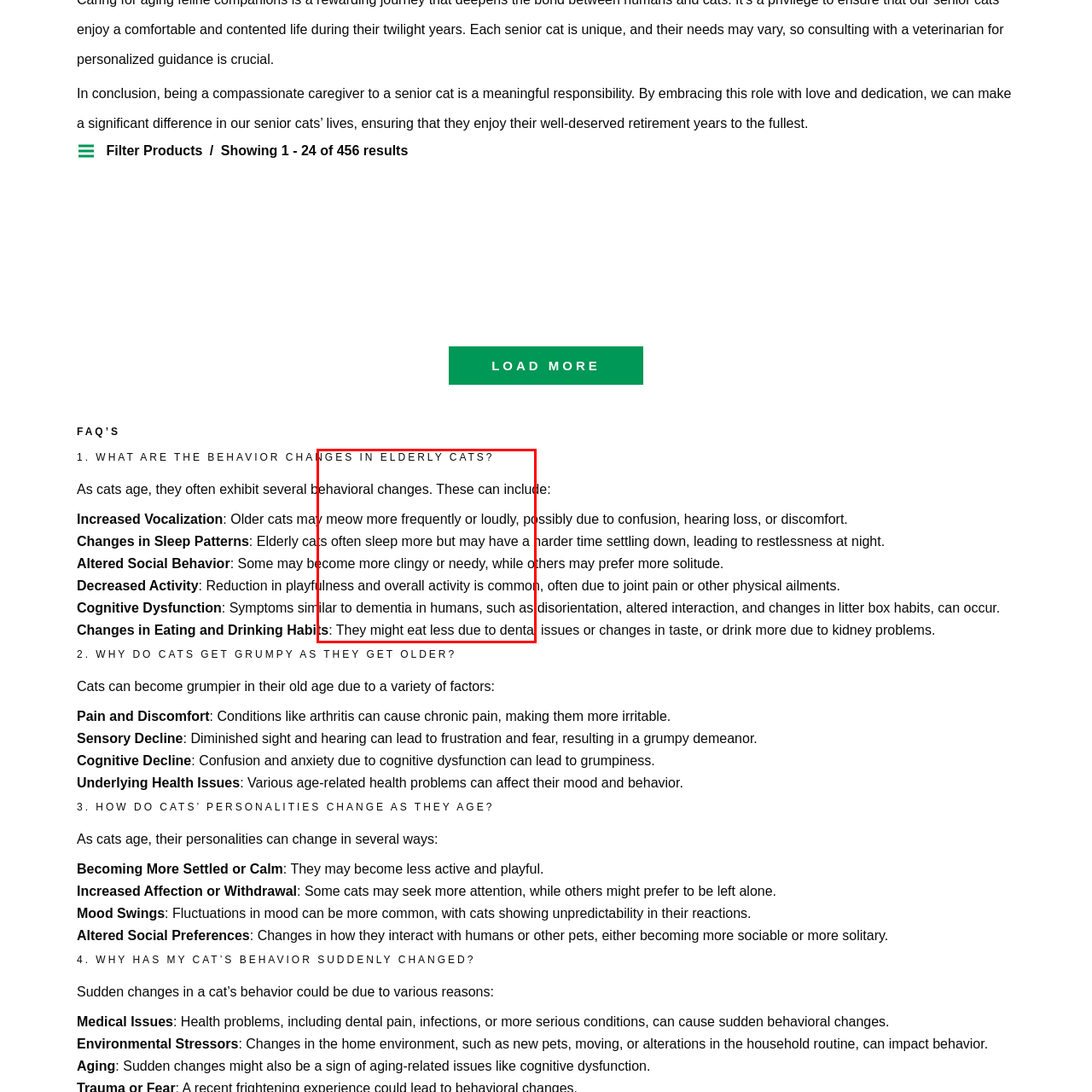Look closely at the image highlighted in red, What is the purpose of the informative snippet? 
Respond with a single word or phrase.

To educate caregivers